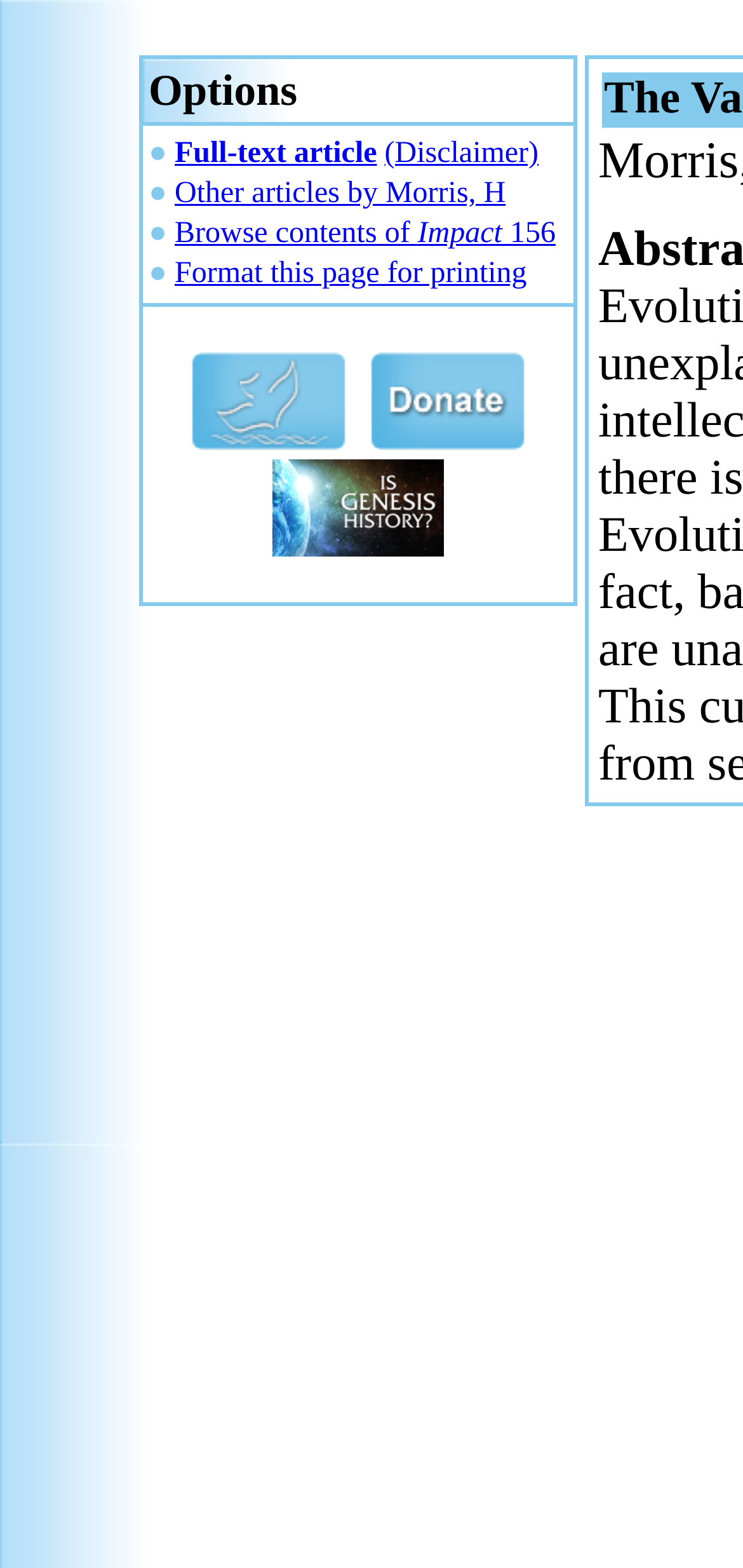Please identify the bounding box coordinates of the element on the webpage that should be clicked to follow this instruction: "Click the 'MOSTRA DETTAGLI' button". The bounding box coordinates should be given as four float numbers between 0 and 1, formatted as [left, top, right, bottom].

None